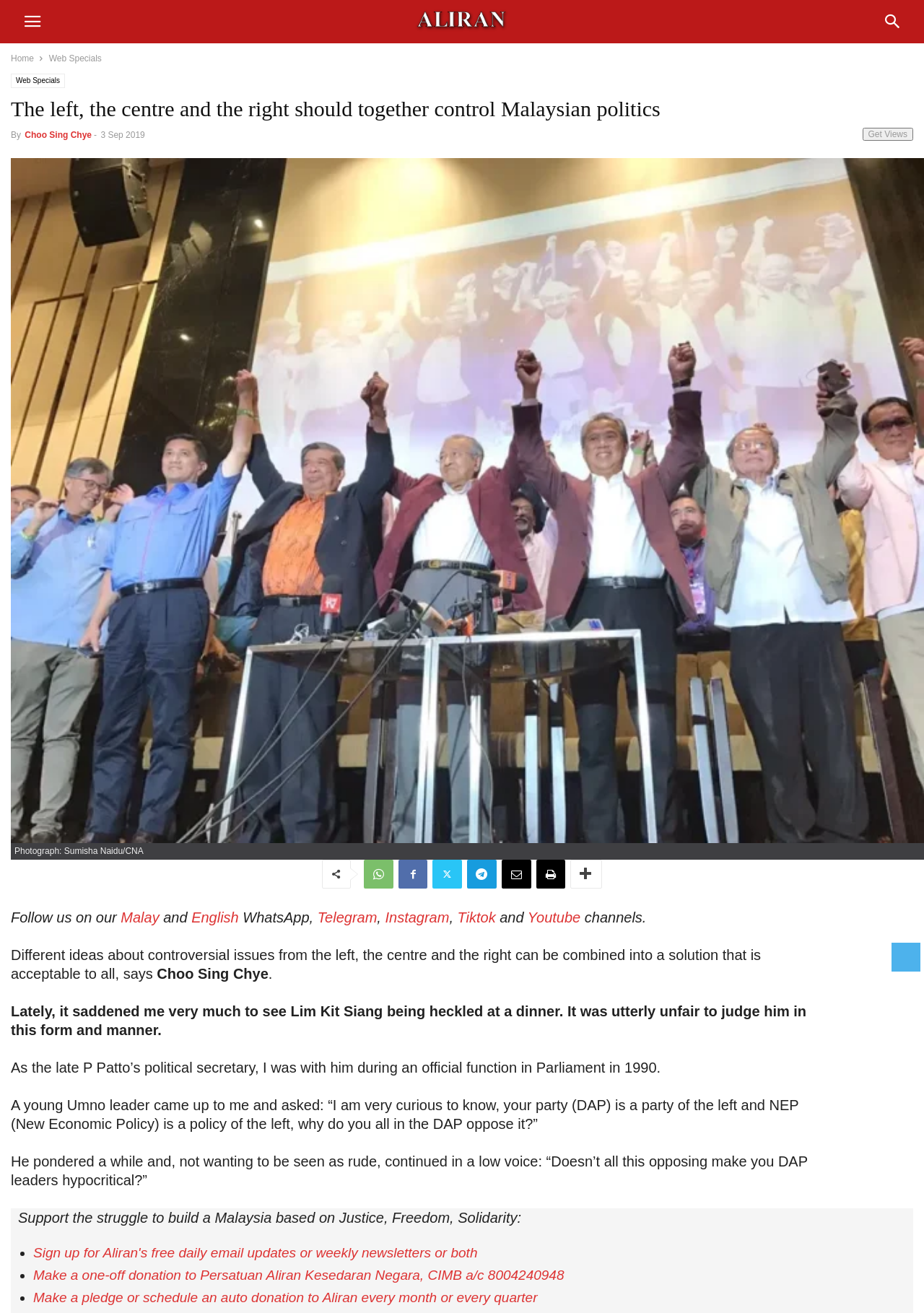Please identify the bounding box coordinates of the region to click in order to complete the given instruction: "Click the 'Web Specials' link". The coordinates should be four float numbers between 0 and 1, i.e., [left, top, right, bottom].

[0.053, 0.041, 0.11, 0.048]